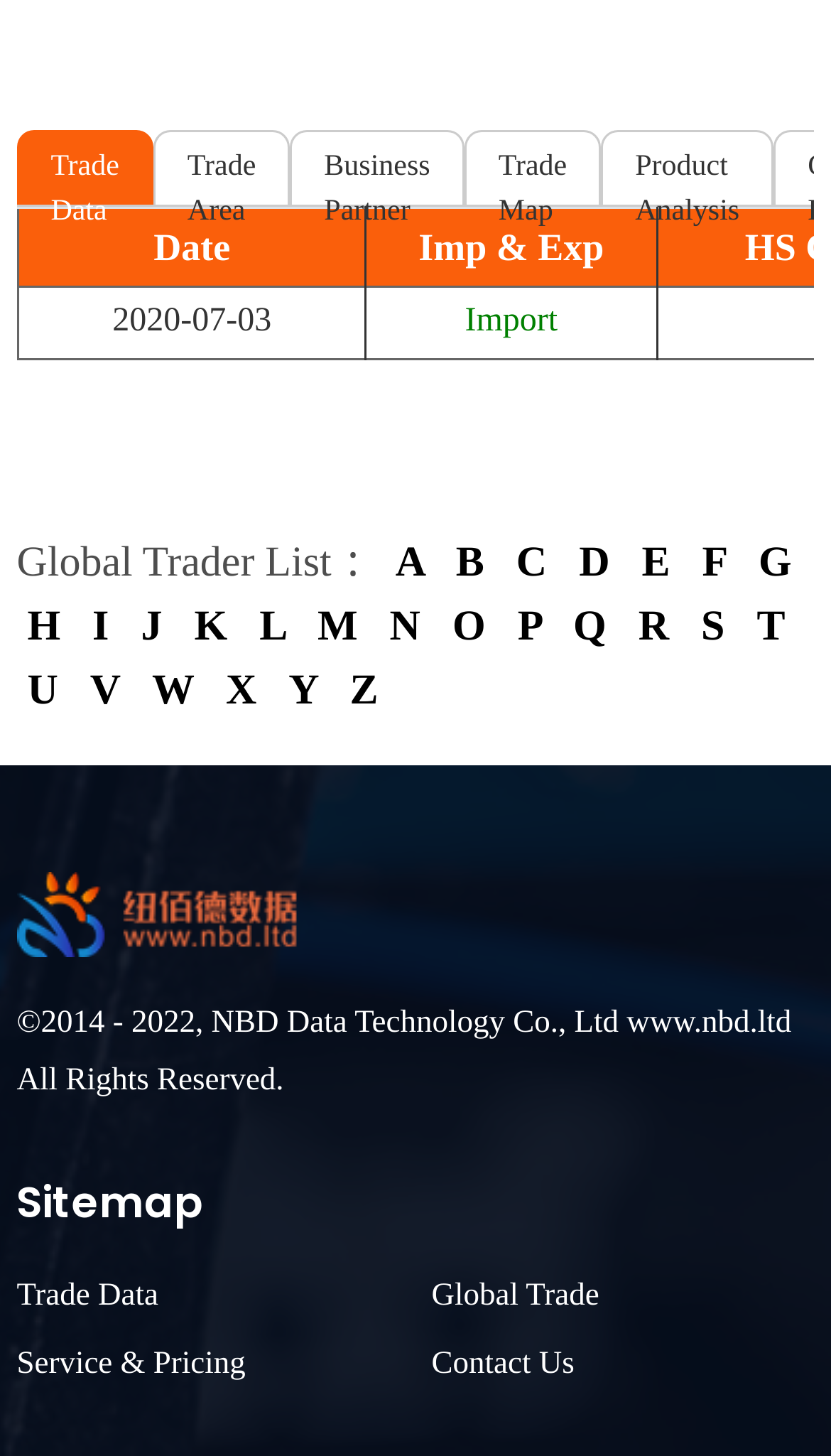How many links are there in the top navigation bar?
Please look at the screenshot and answer in one word or a short phrase.

4